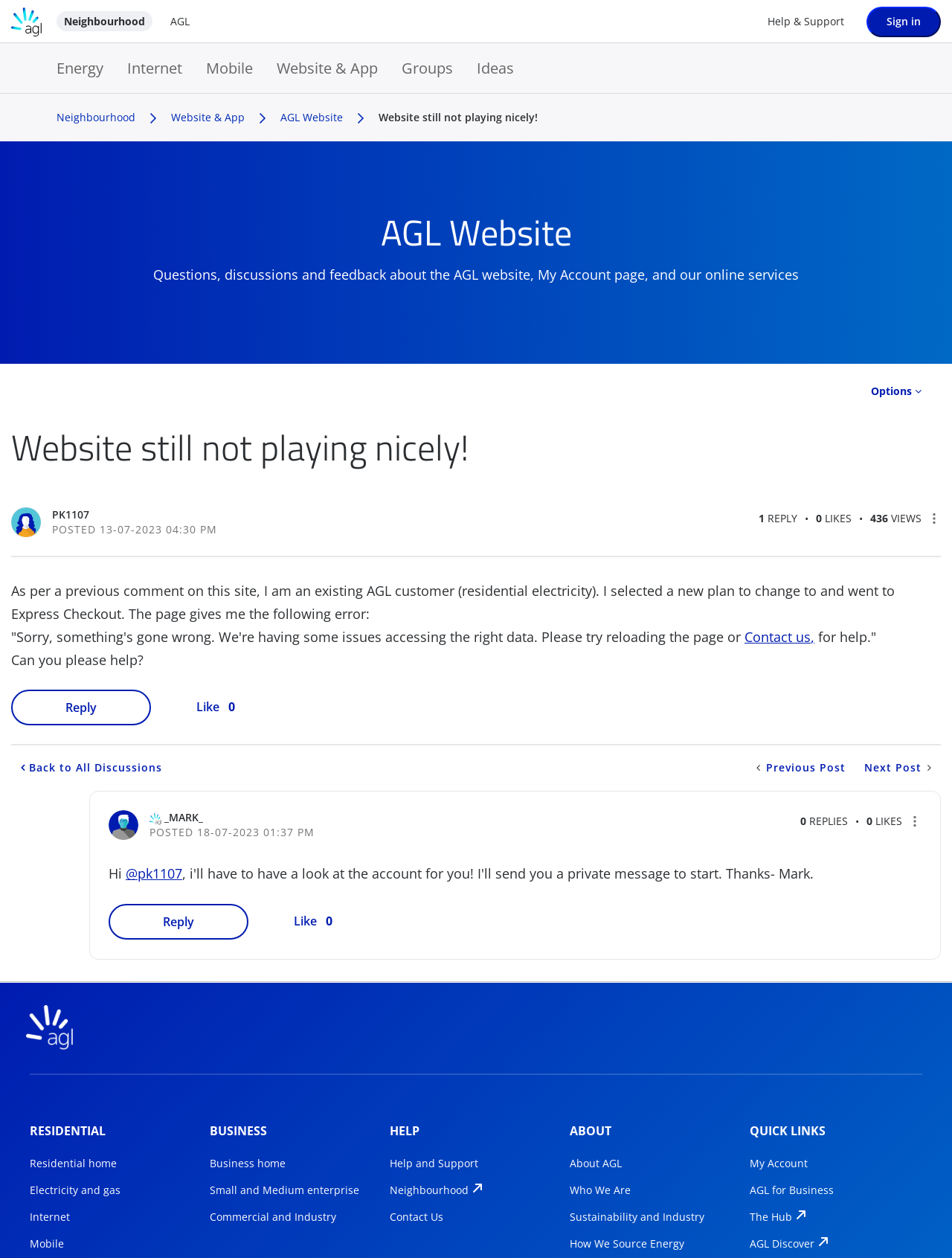What is the error message mentioned in the original post?
Please respond to the question thoroughly and include all relevant details.

The error message mentioned in the original post can be found in the post content, where the user describes the issue they encountered. The user states that they selected a new plan and went to Express Checkout, but received an error message.